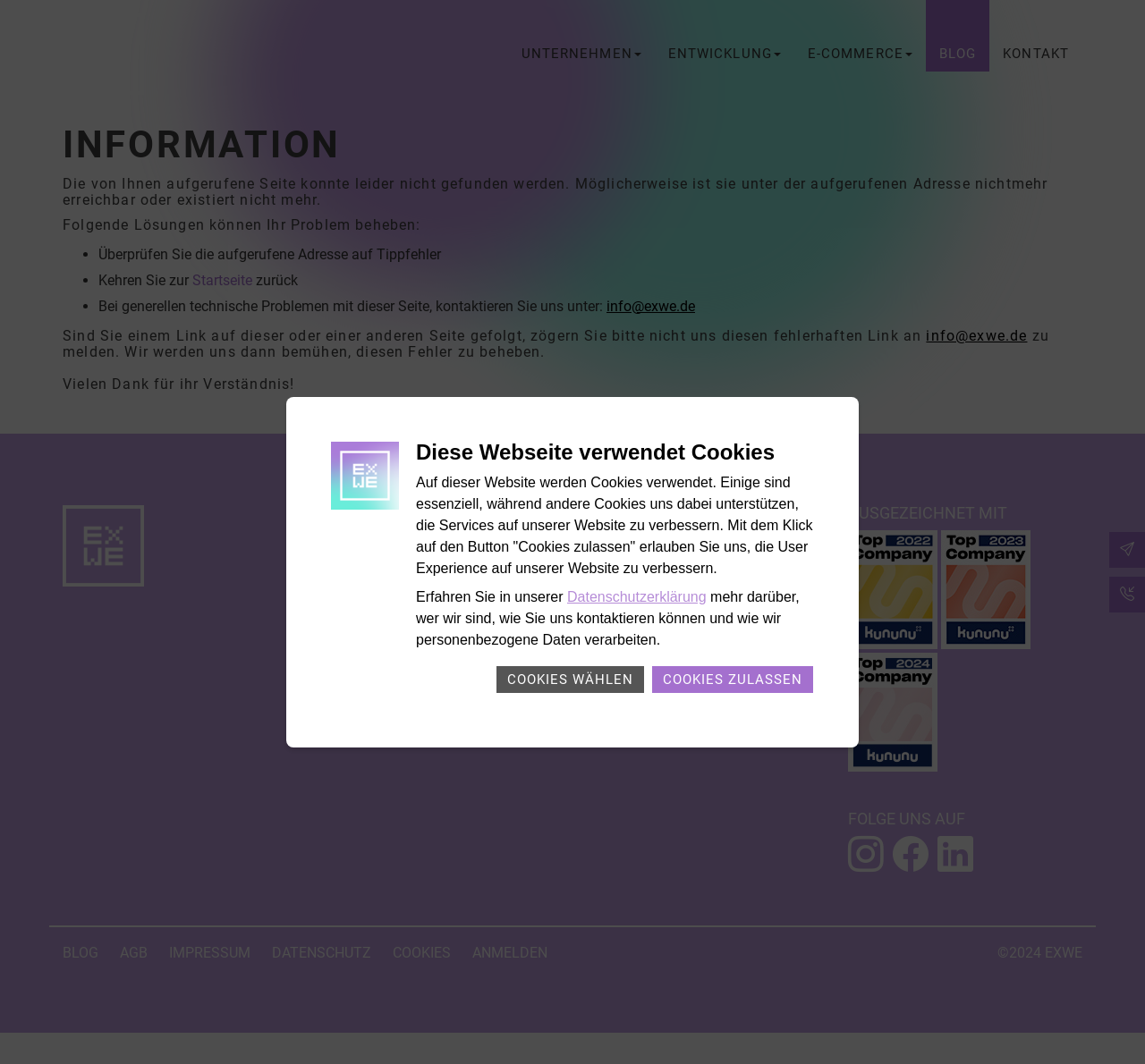Provide a one-word or short-phrase response to the question:
What is the kununu award mentioned on the webpage?

Top Company